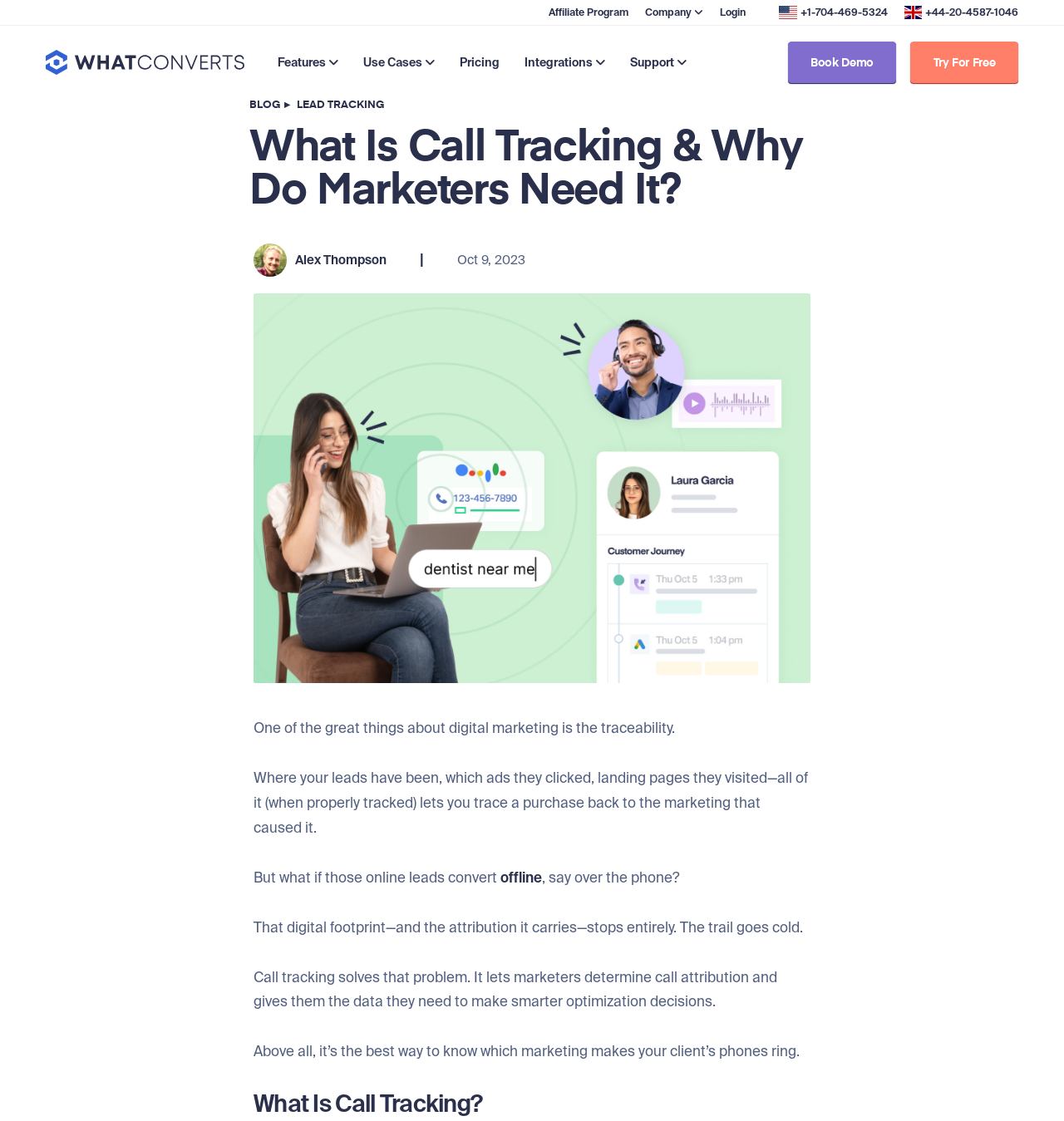Locate the bounding box coordinates of the clickable part needed for the task: "Click on Login".

[0.677, 0.0, 0.701, 0.022]